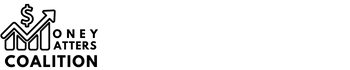What is the purpose of the Money Matters Coalition?
Provide a well-explained and detailed answer to the question.

The Money Matters Coalition aims to help people avoid common financial mistakes and enhance their financial well-being, as stated in the caption, which reinforces the coalition's focus on improving financial awareness and education among individuals.